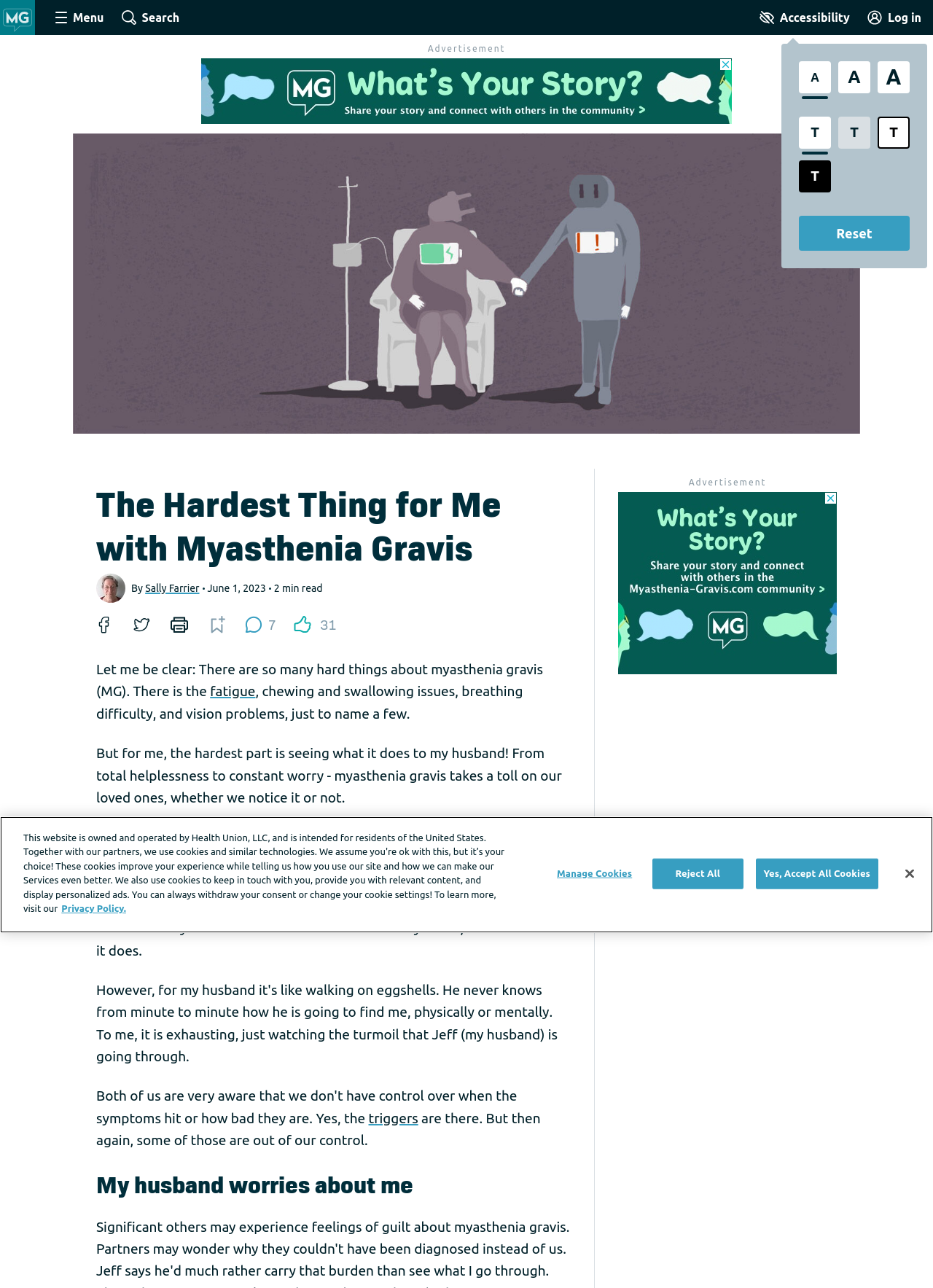Please answer the following question using a single word or phrase: 
What is the topic of the article?

Myasthenia Gravis